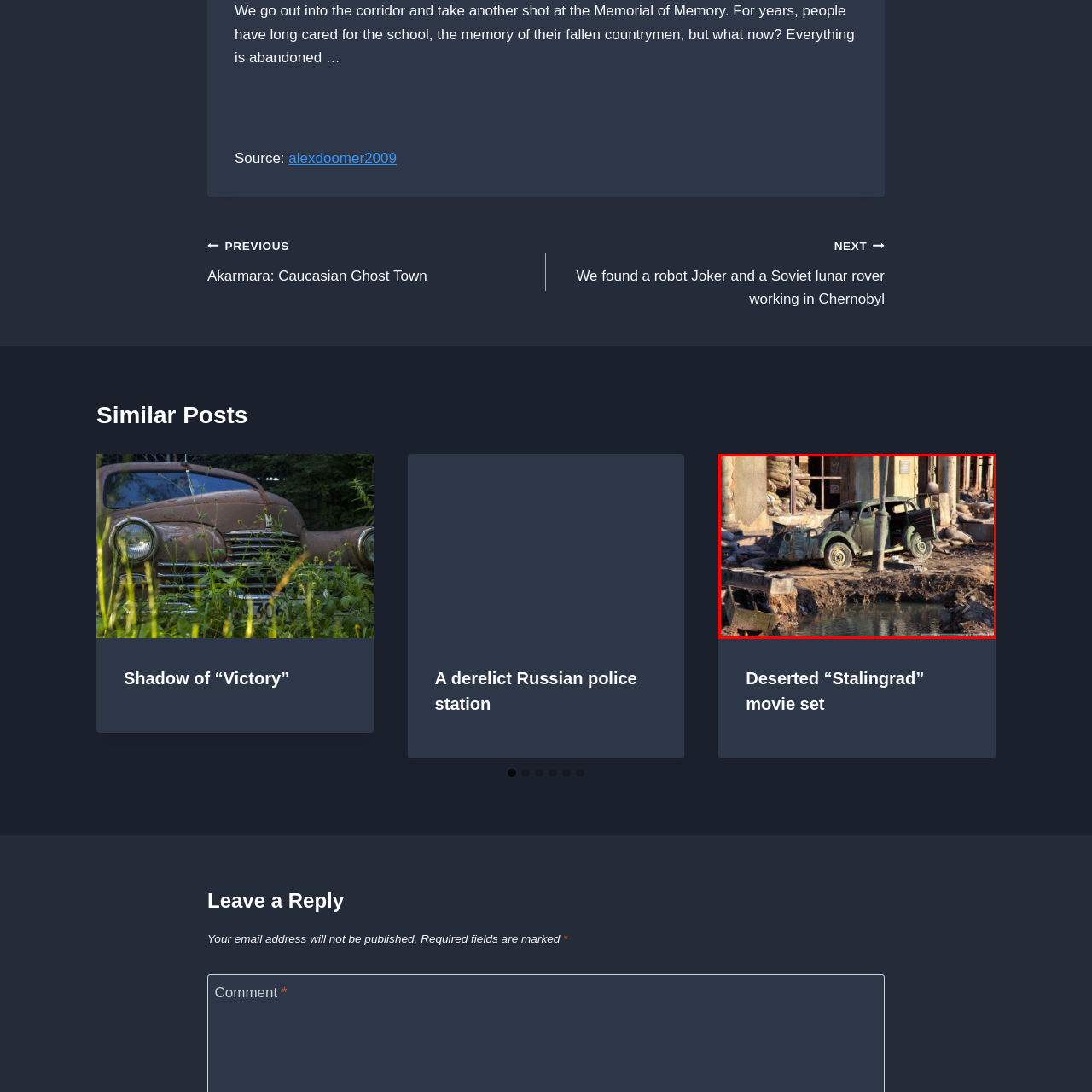What is the atmosphere evoked by the scene?
Observe the image inside the red-bordered box and offer a detailed answer based on the visual details you find.

The juxtaposition of the car and the deteriorating architecture evokes a sense of desolation and loss, reminiscent of a bygone era, capturing the essence of places left behind.